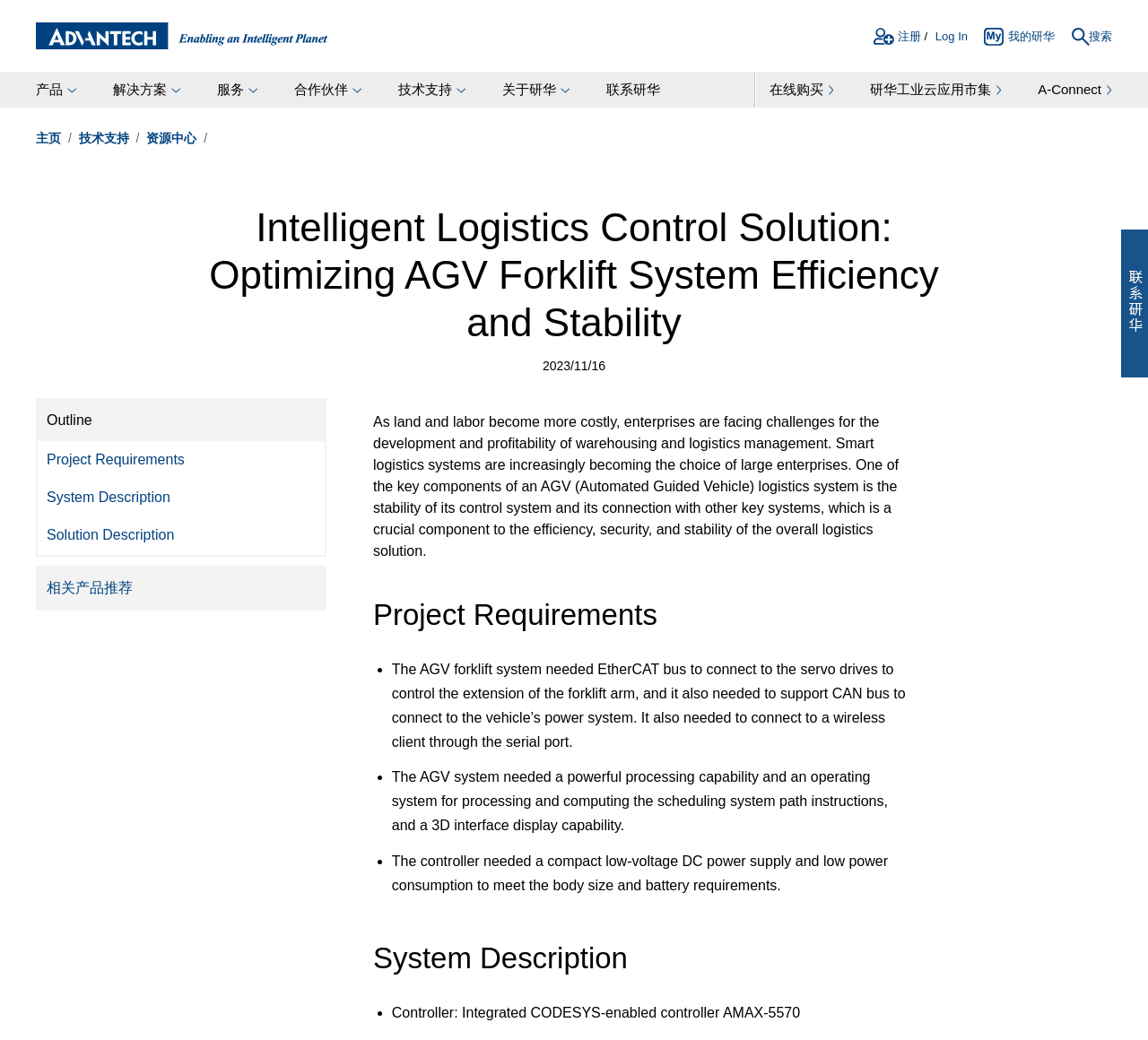Can you show the bounding box coordinates of the region to click on to complete the task described in the instruction: "Click on registration link"?

None